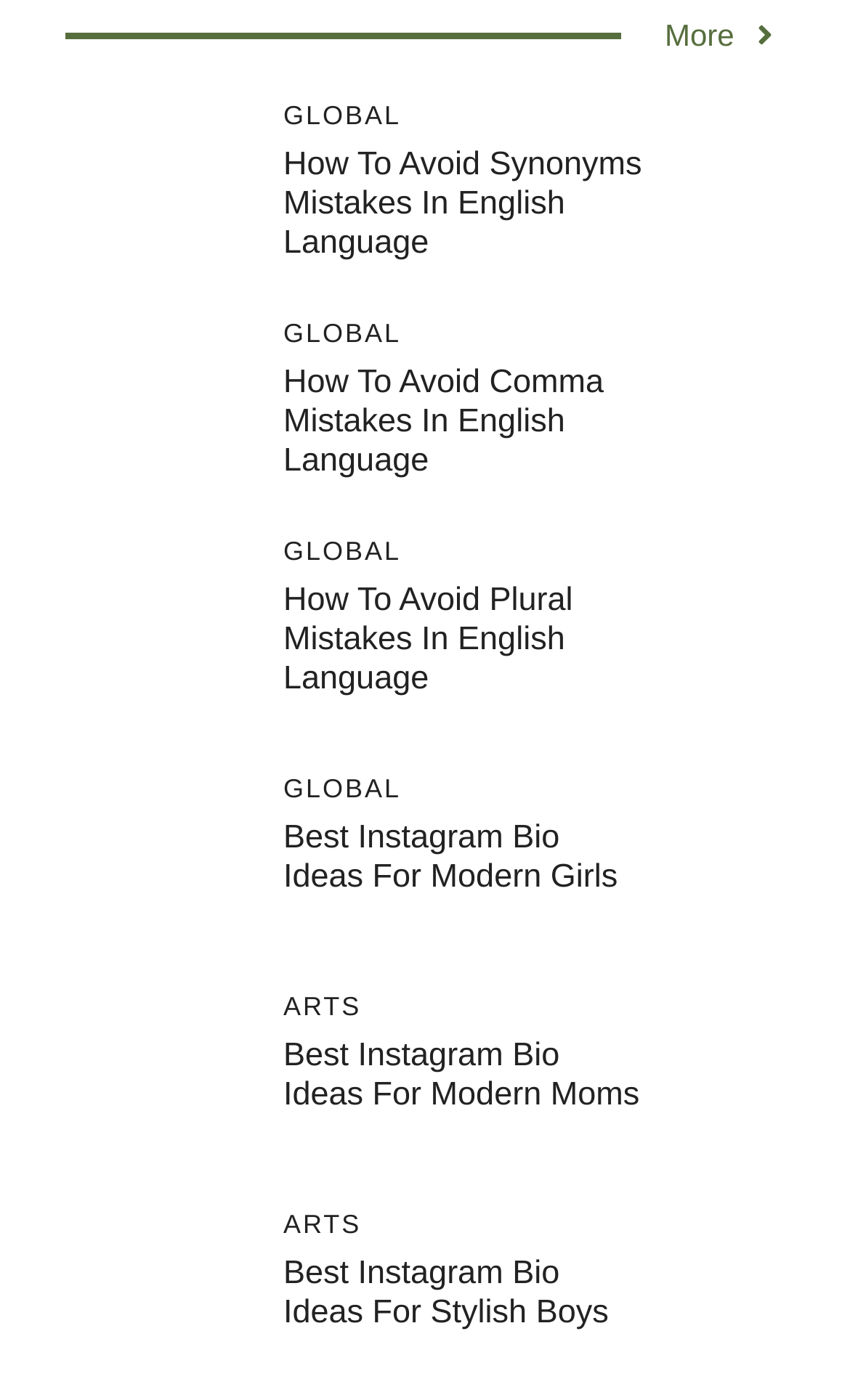Locate the bounding box coordinates of the element I should click to achieve the following instruction: "Click on 'Best Instagram Bio Ideas for Modern Girls'".

[0.077, 0.585, 0.282, 0.615]